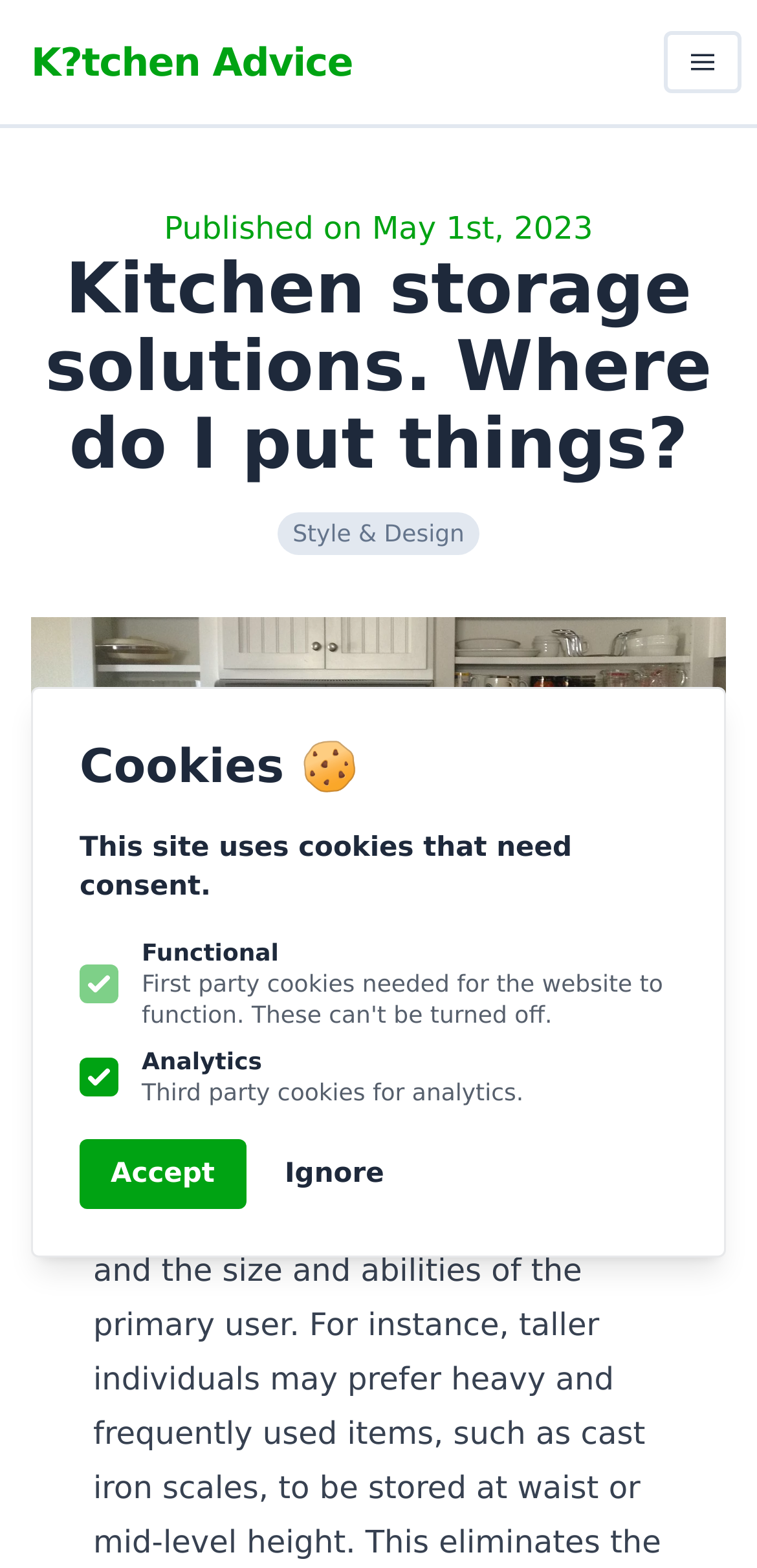What is the purpose of the checkbox?
Please answer the question with a detailed response using the information from the screenshot.

I found the purpose of the checkbox by looking at the checkbox element that says 'Functional First party cookies needed for the website to function. These can't be turned off'.